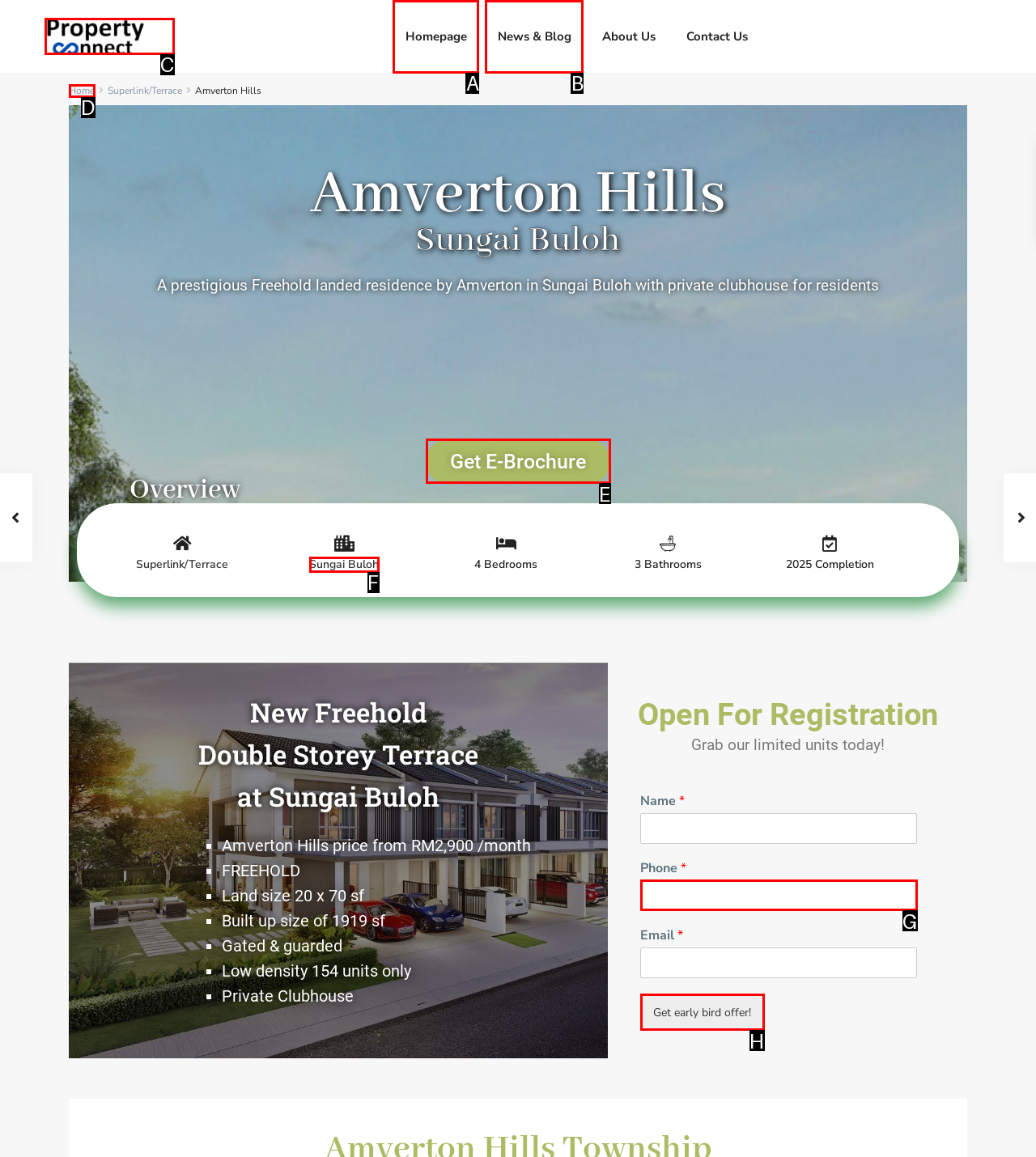Tell me which option I should click to complete the following task: Click the company logo Answer with the option's letter from the given choices directly.

C